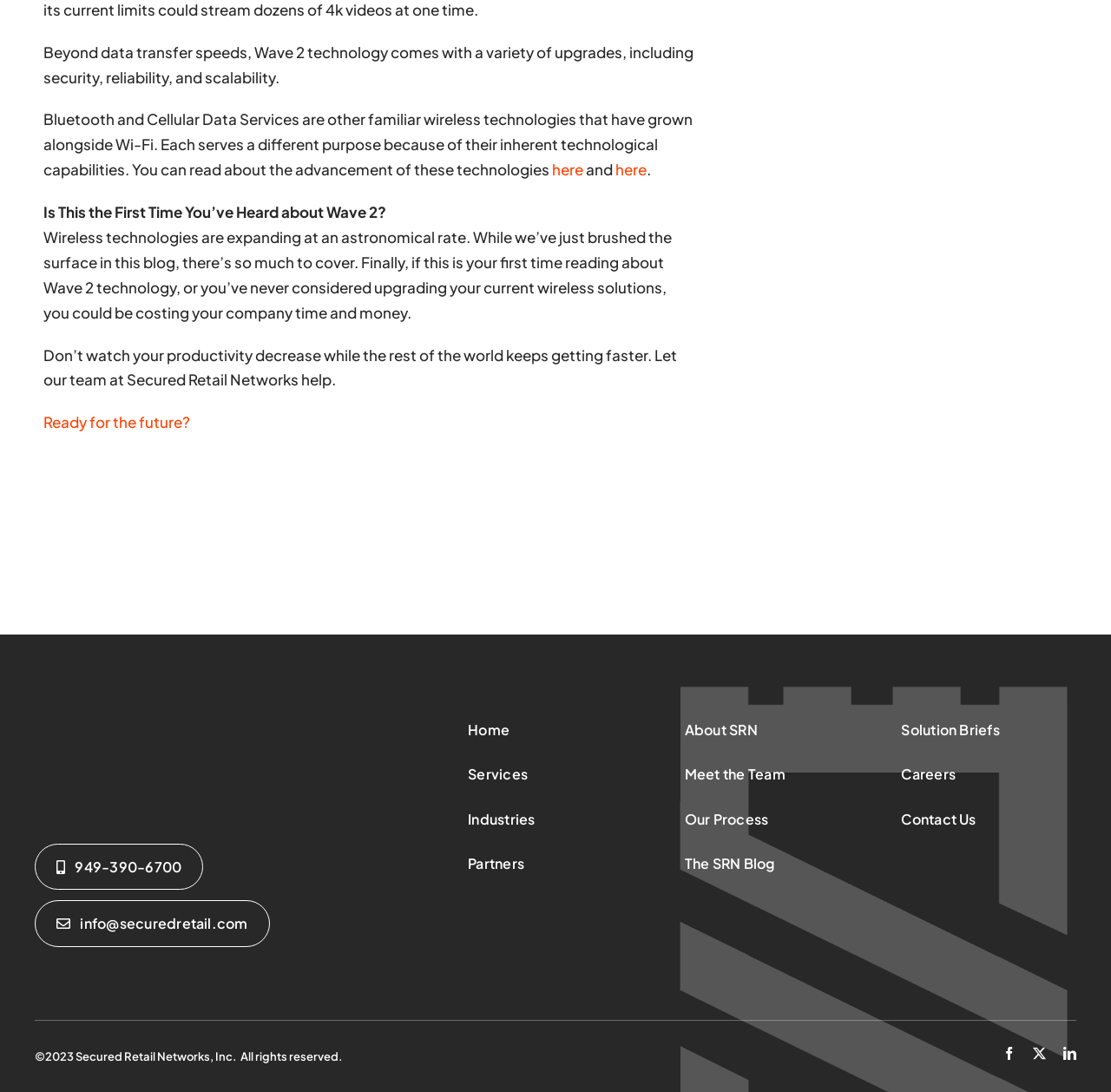Please specify the bounding box coordinates in the format (top-left x, top-left y, bottom-right x, bottom-right y), with all values as floating point numbers between 0 and 1. Identify the bounding box of the UI element described by: Ready for the future?

[0.039, 0.378, 0.171, 0.395]